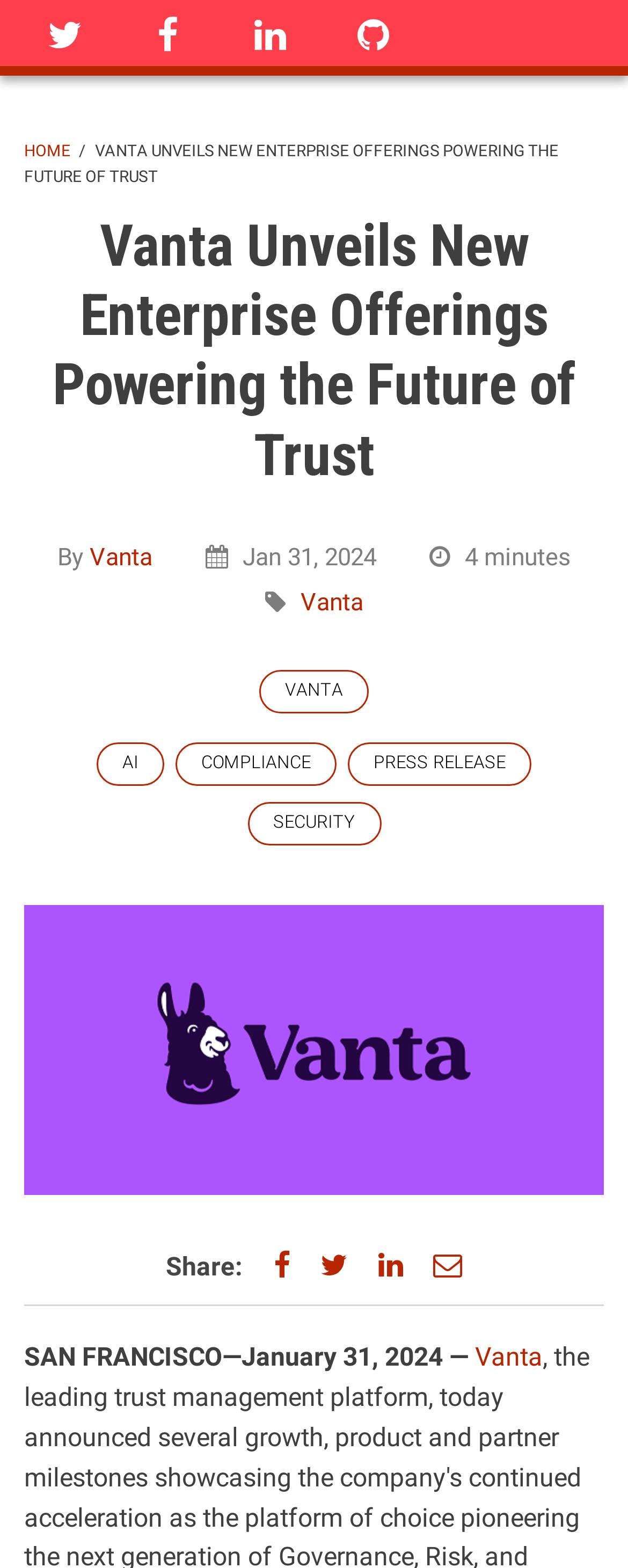Identify the bounding box for the UI element that is described as follows: "Home".

[0.038, 0.09, 0.113, 0.102]